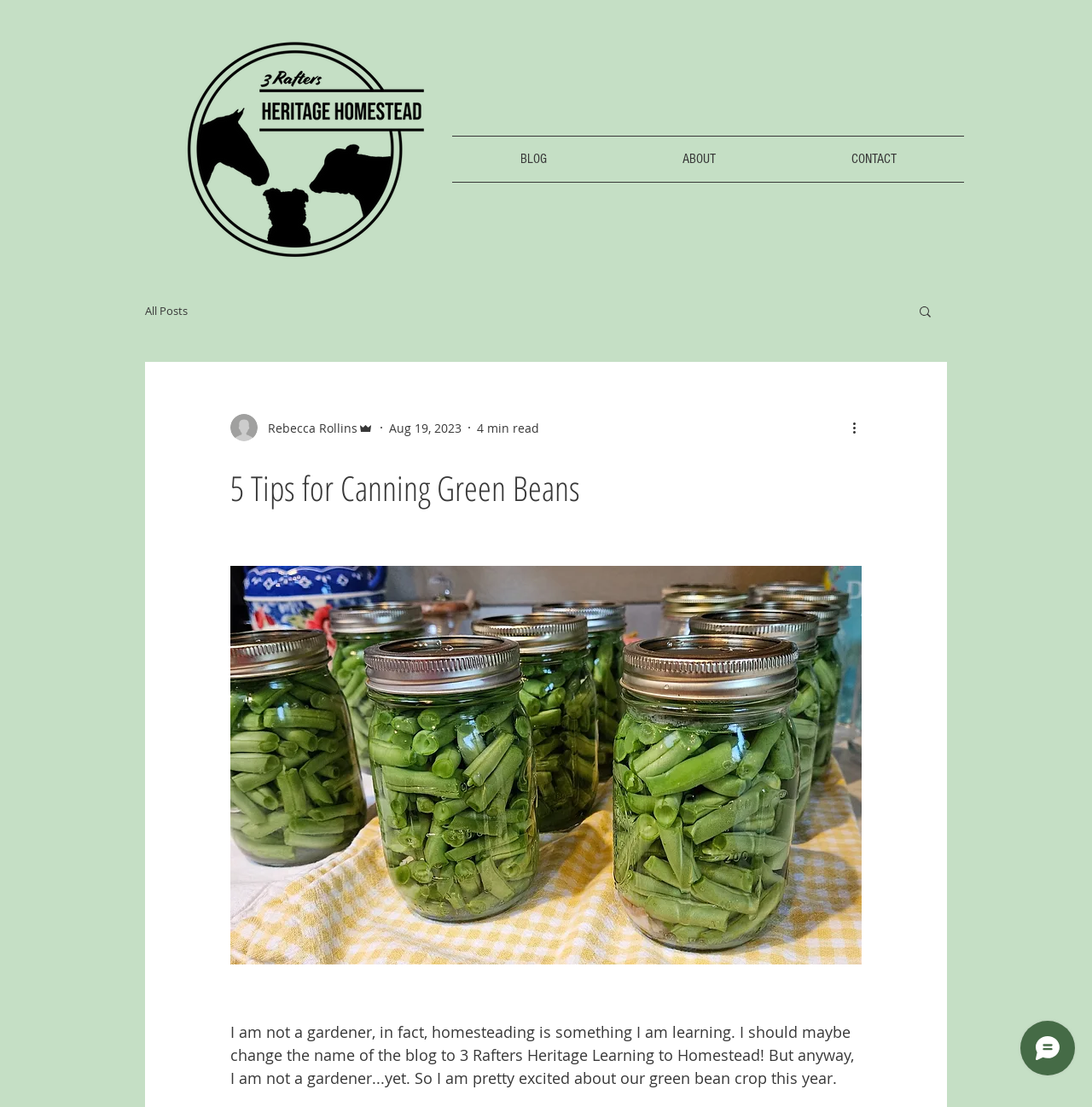Please examine the image and provide a detailed answer to the question: What is the name of the blog author?

I found the author's name by looking at the navigation section where it says 'blog' and then finding the generic element that says 'Rebecca Rollins' which is likely the author's name.